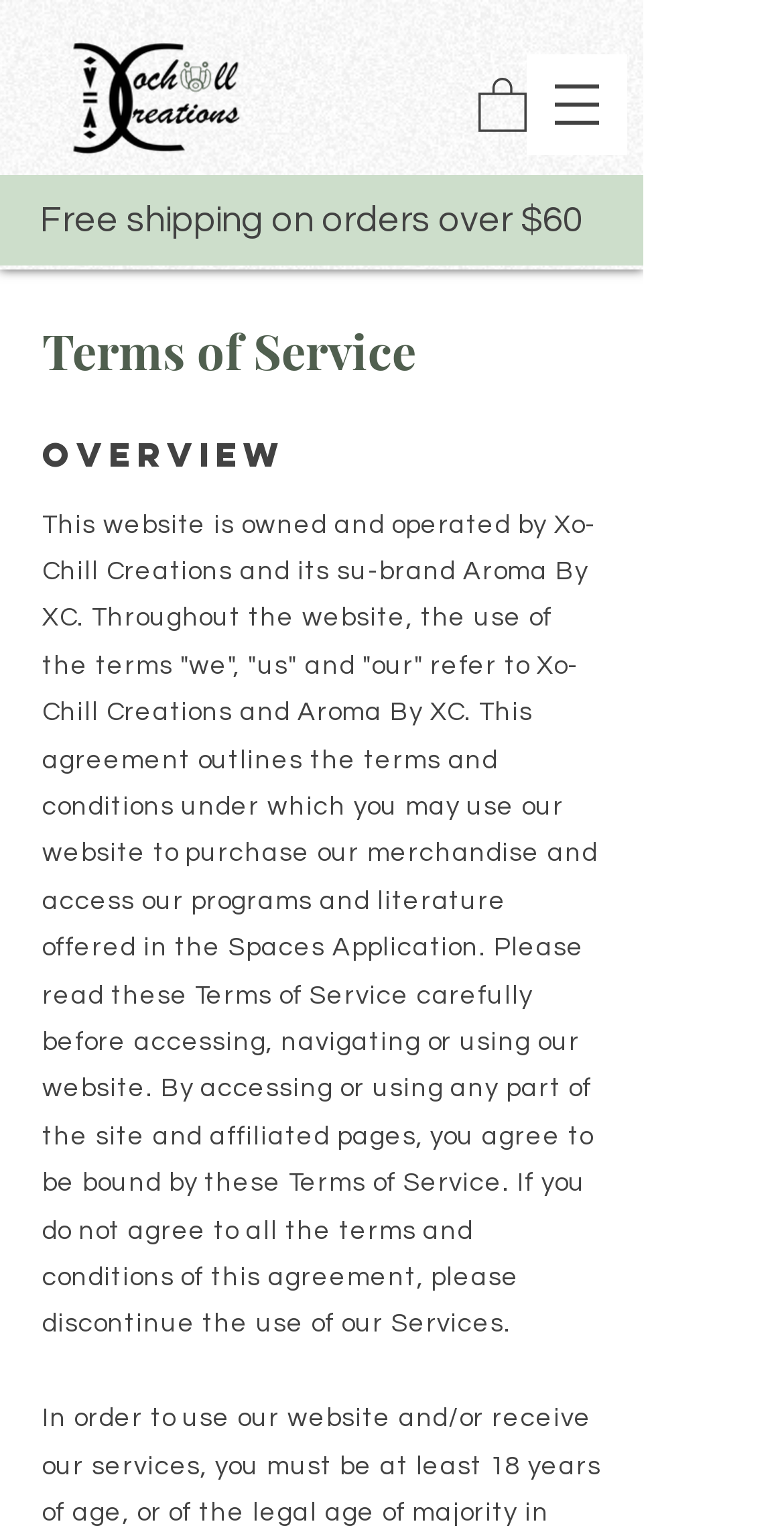From the image, can you give a detailed response to the question below:
What happens if you do not agree to the terms of service?

The terms of service section states that 'If you do not agree to all the terms and conditions of this agreement, please discontinue the use of our Services.' This implies that if you do not agree to the terms of service, you should stop using the website and its services.